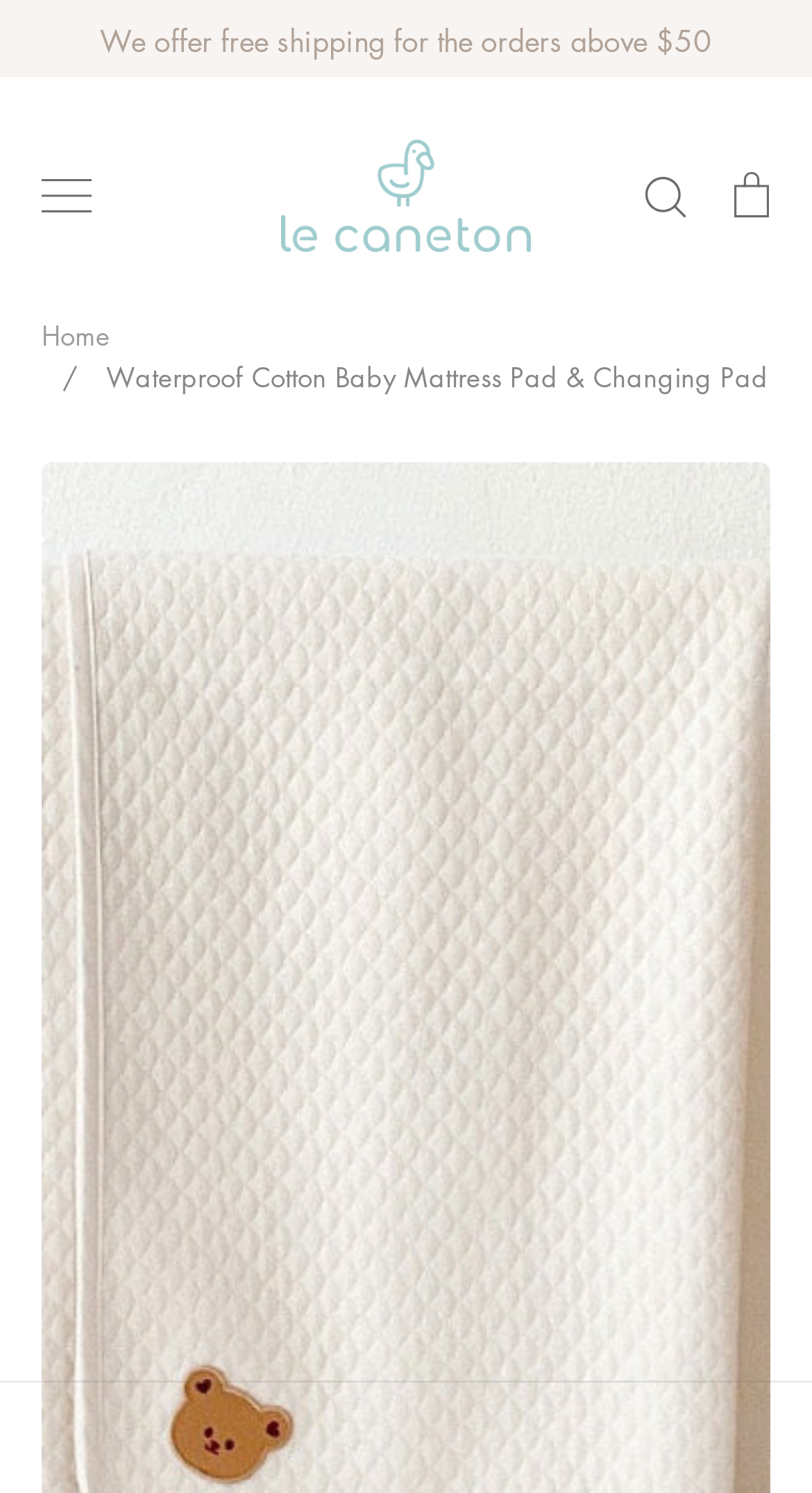How many buttons are there in the top navigation bar?
Give a single word or phrase answer based on the content of the image.

3